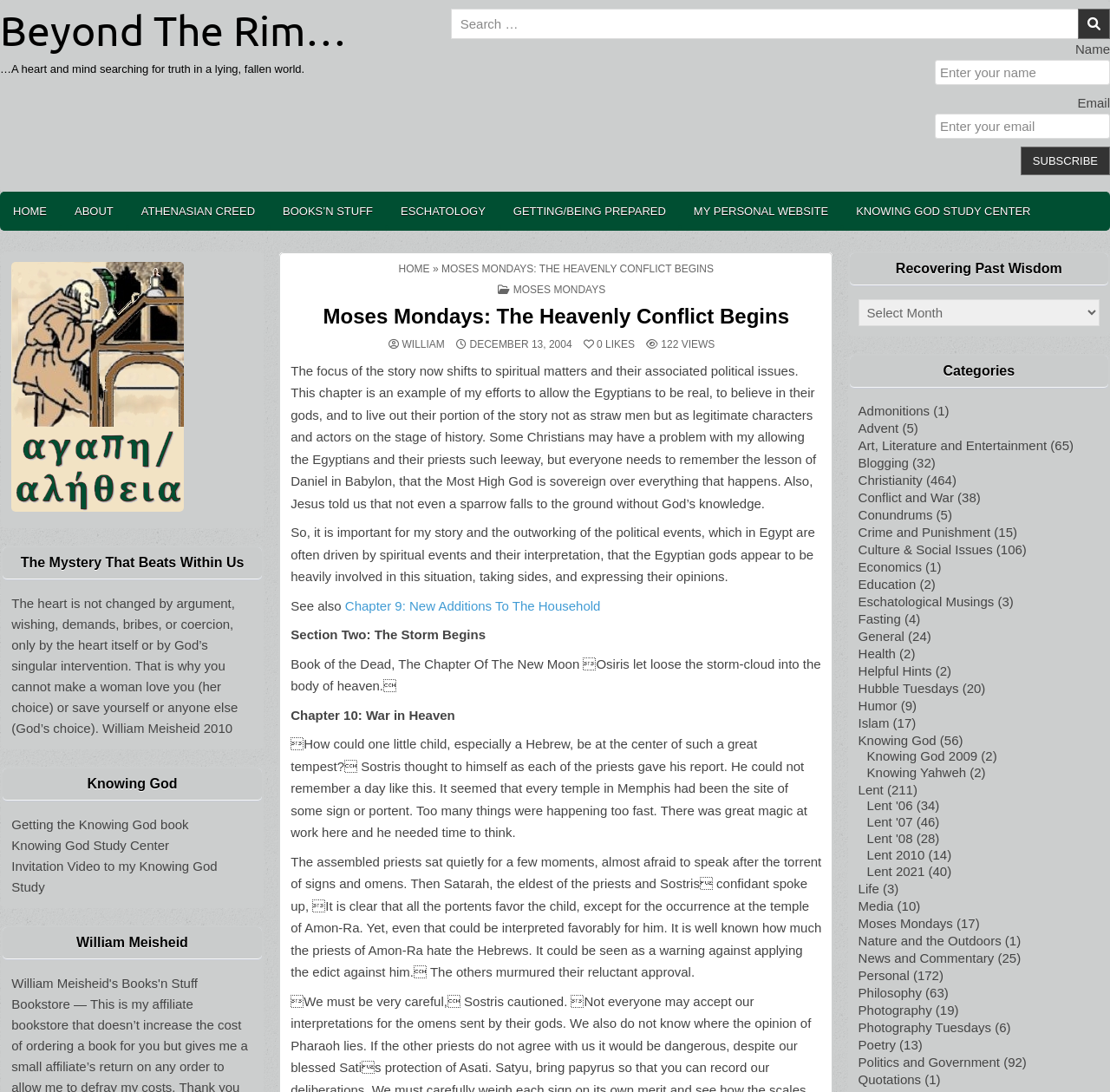Please find the bounding box coordinates for the clickable element needed to perform this instruction: "Read the post 'Moses Mondays: The Heavenly Conflict Begins'".

[0.262, 0.28, 0.74, 0.301]